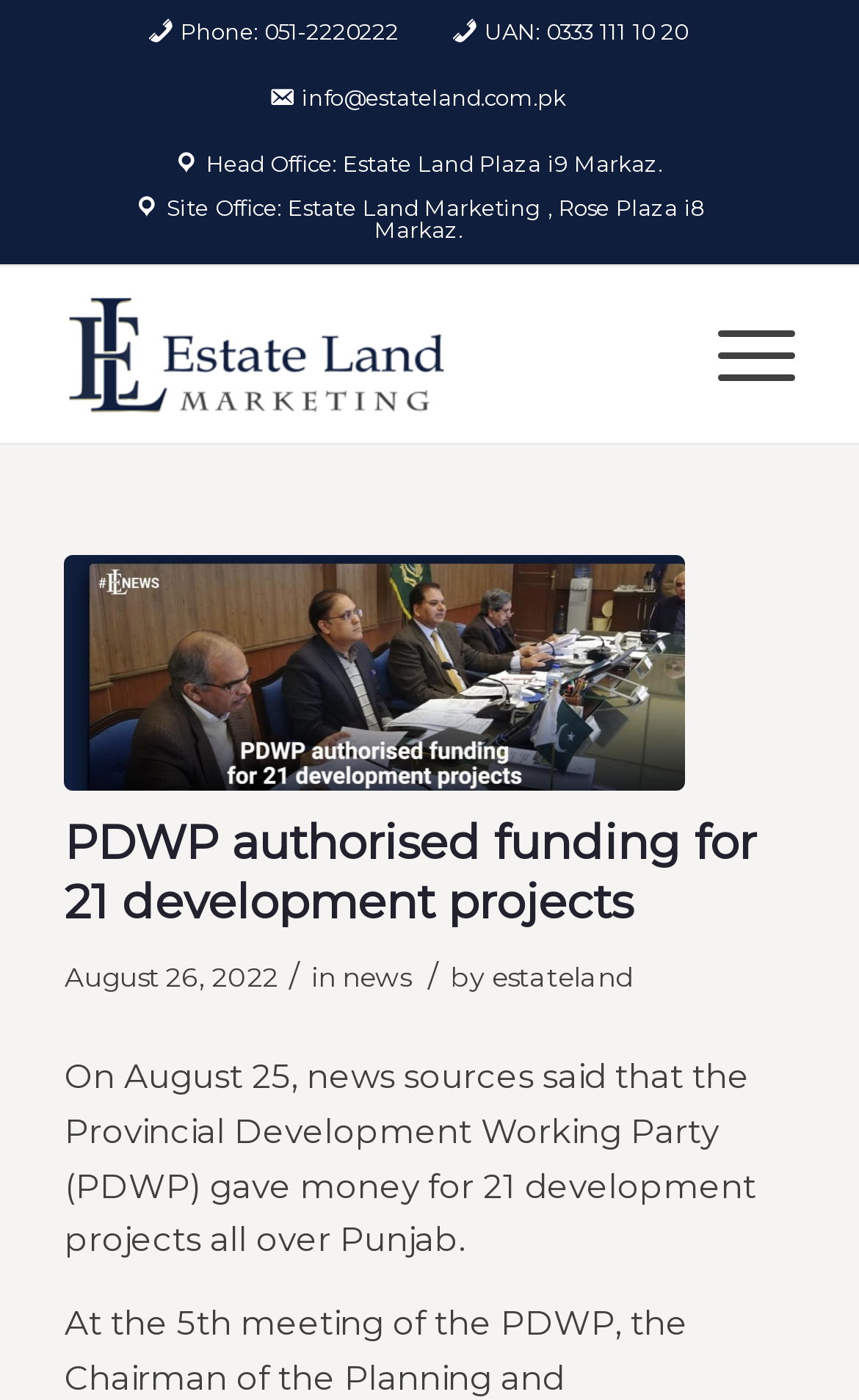From the given element description: "alt="Estate Land Marketing"", find the bounding box for the UI element. Provide the coordinates as four float numbers between 0 and 1, in the order [left, top, right, bottom].

[0.075, 0.19, 0.755, 0.316]